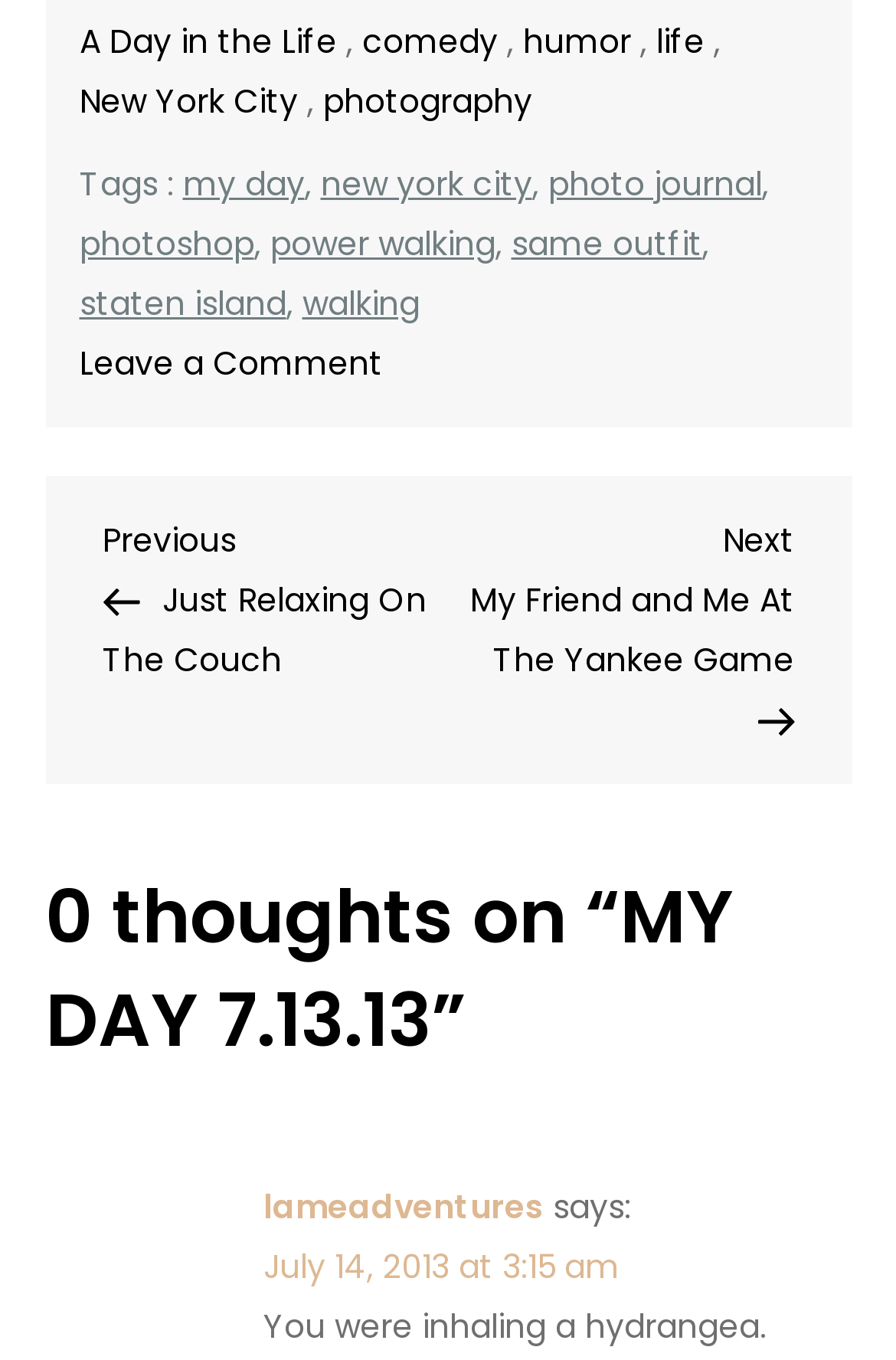Please determine the bounding box coordinates of the area that needs to be clicked to complete this task: 'Click on 'A Day in the Life''. The coordinates must be four float numbers between 0 and 1, formatted as [left, top, right, bottom].

[0.088, 0.015, 0.376, 0.046]